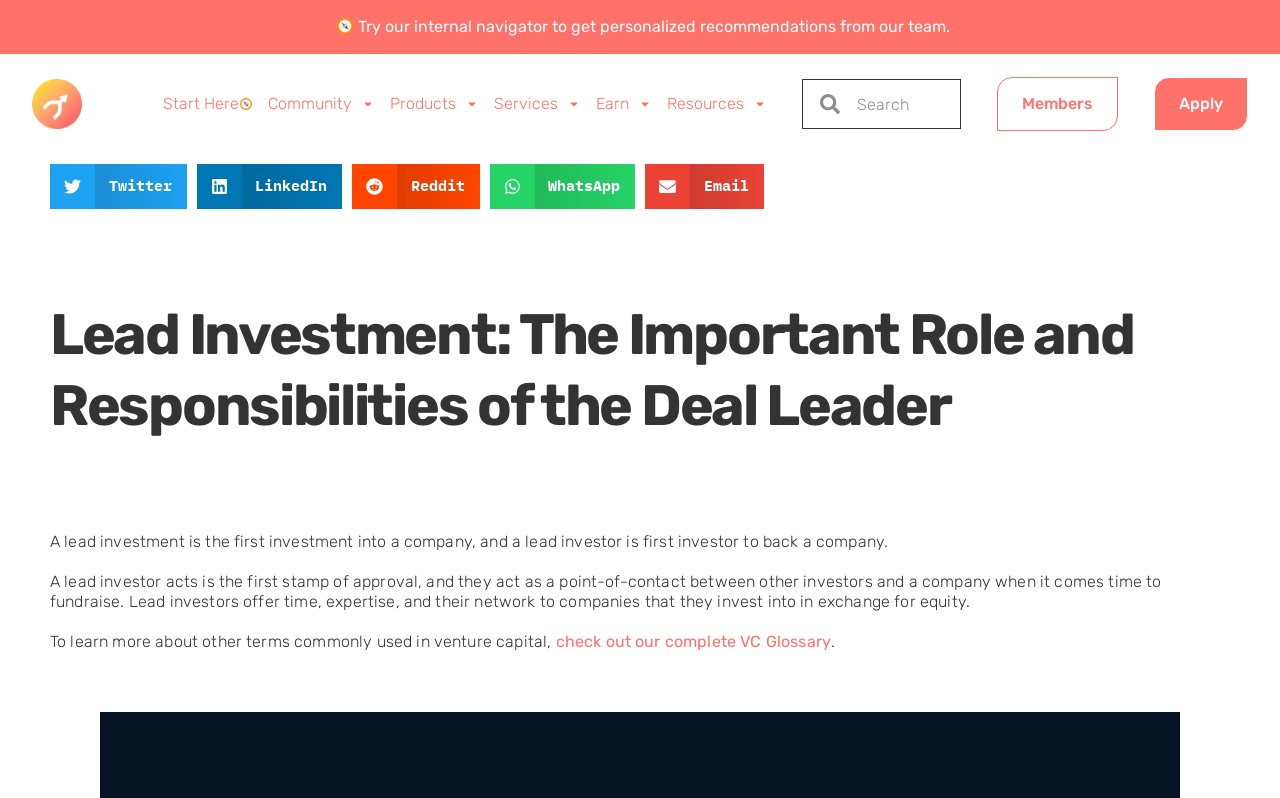Kindly determine the bounding box coordinates of the area that needs to be clicked to fulfill this instruction: "Go to Start Here".

[0.127, 0.102, 0.197, 0.159]